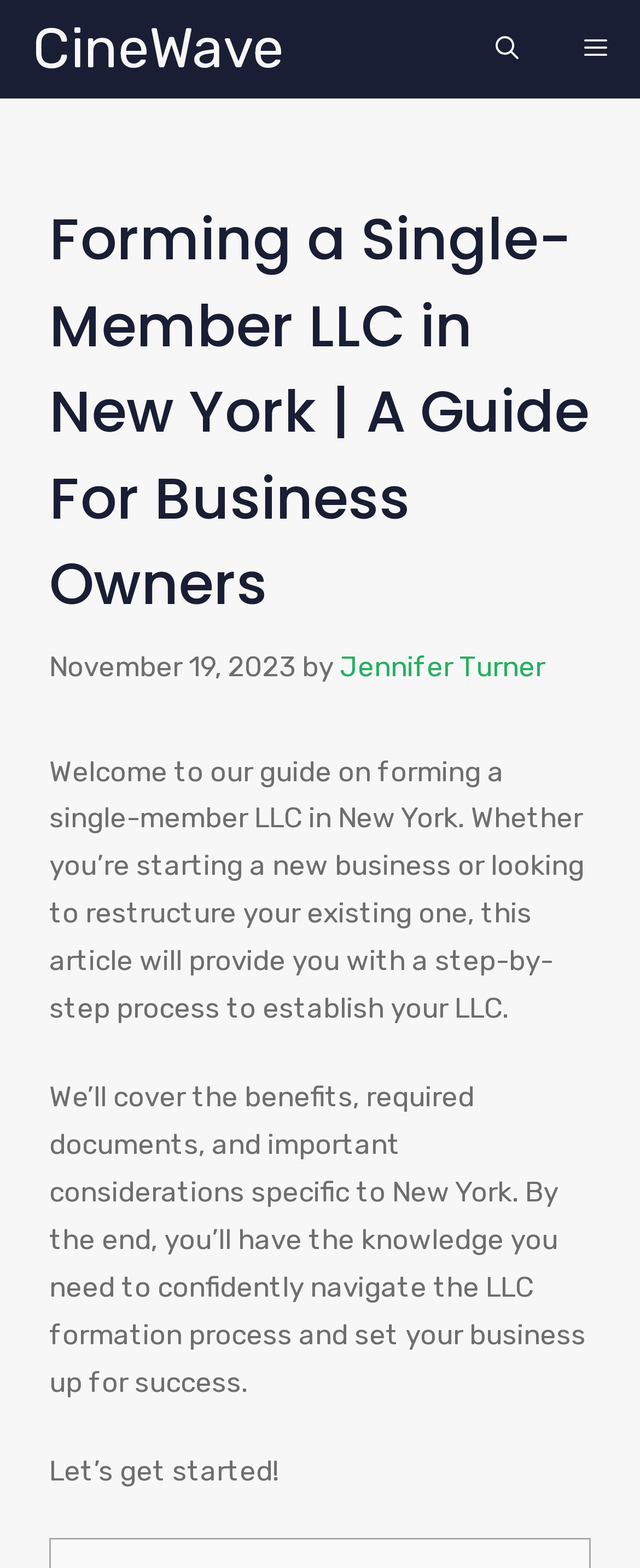Answer the question using only one word or a concise phrase: What is the purpose of the article?

To provide a step-by-step guide to forming a single-member LLC in New York